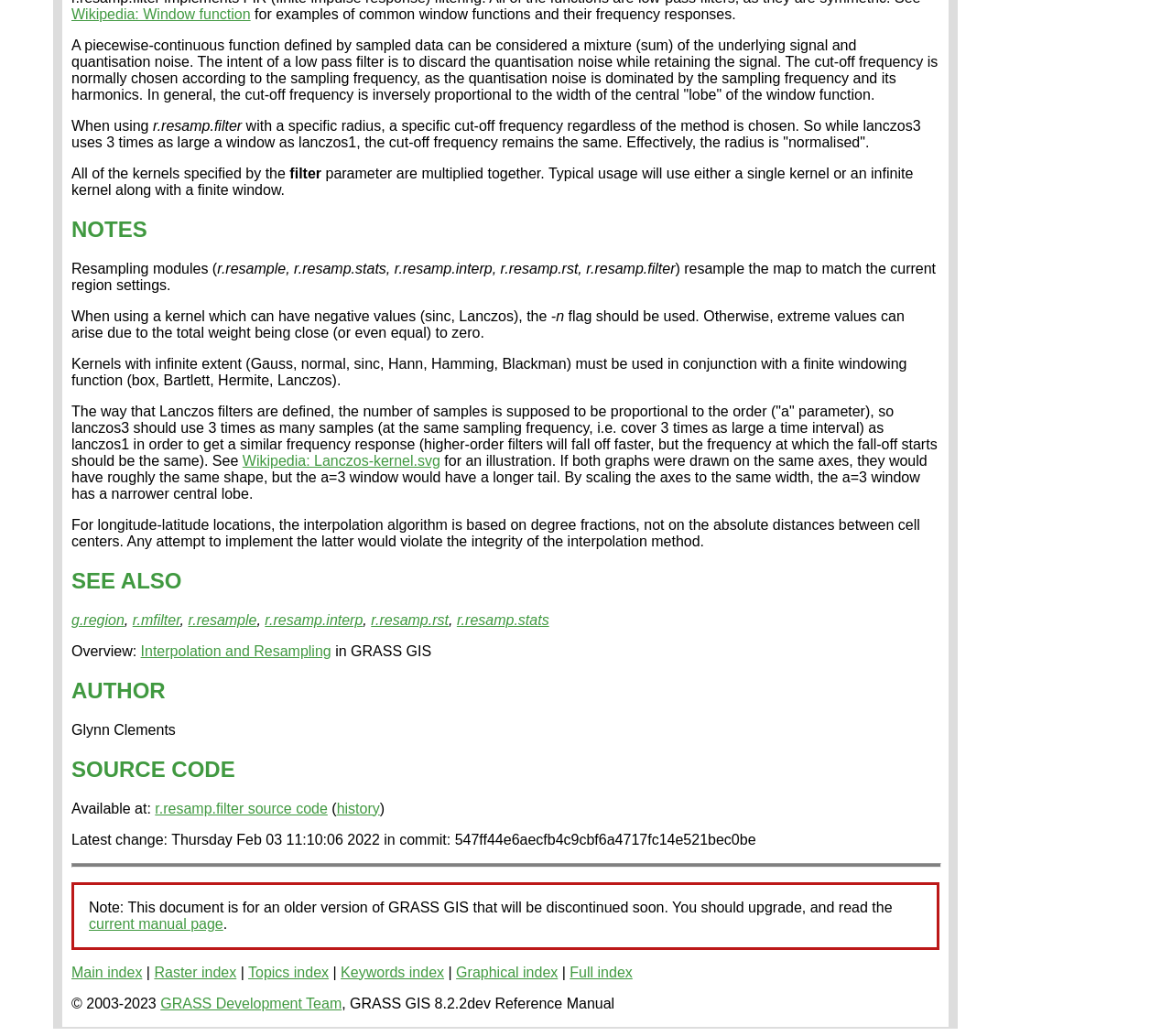Please find the bounding box coordinates of the section that needs to be clicked to achieve this instruction: "Read the notes about resampling modules".

[0.061, 0.21, 0.802, 0.234]